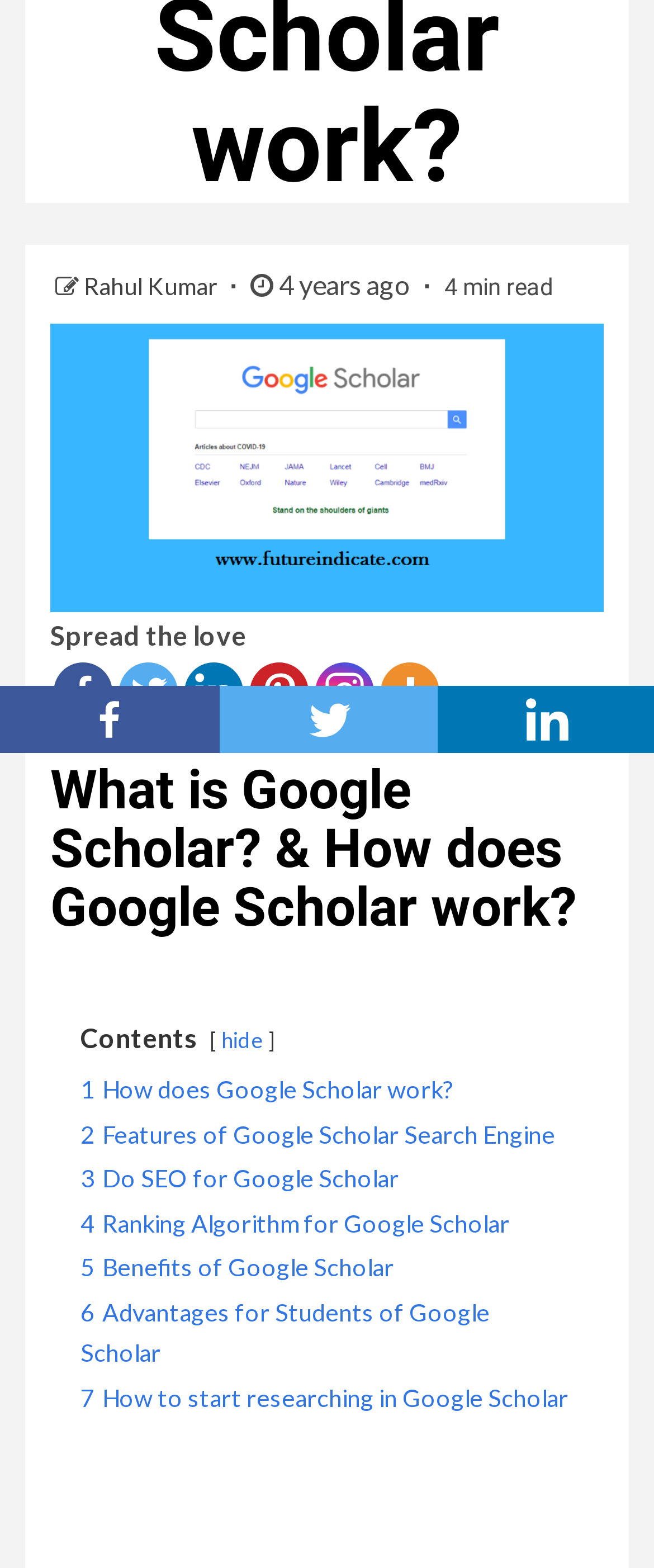Provide the bounding box for the UI element matching this description: "5 Benefits of Google Scholar".

[0.123, 0.799, 0.603, 0.817]